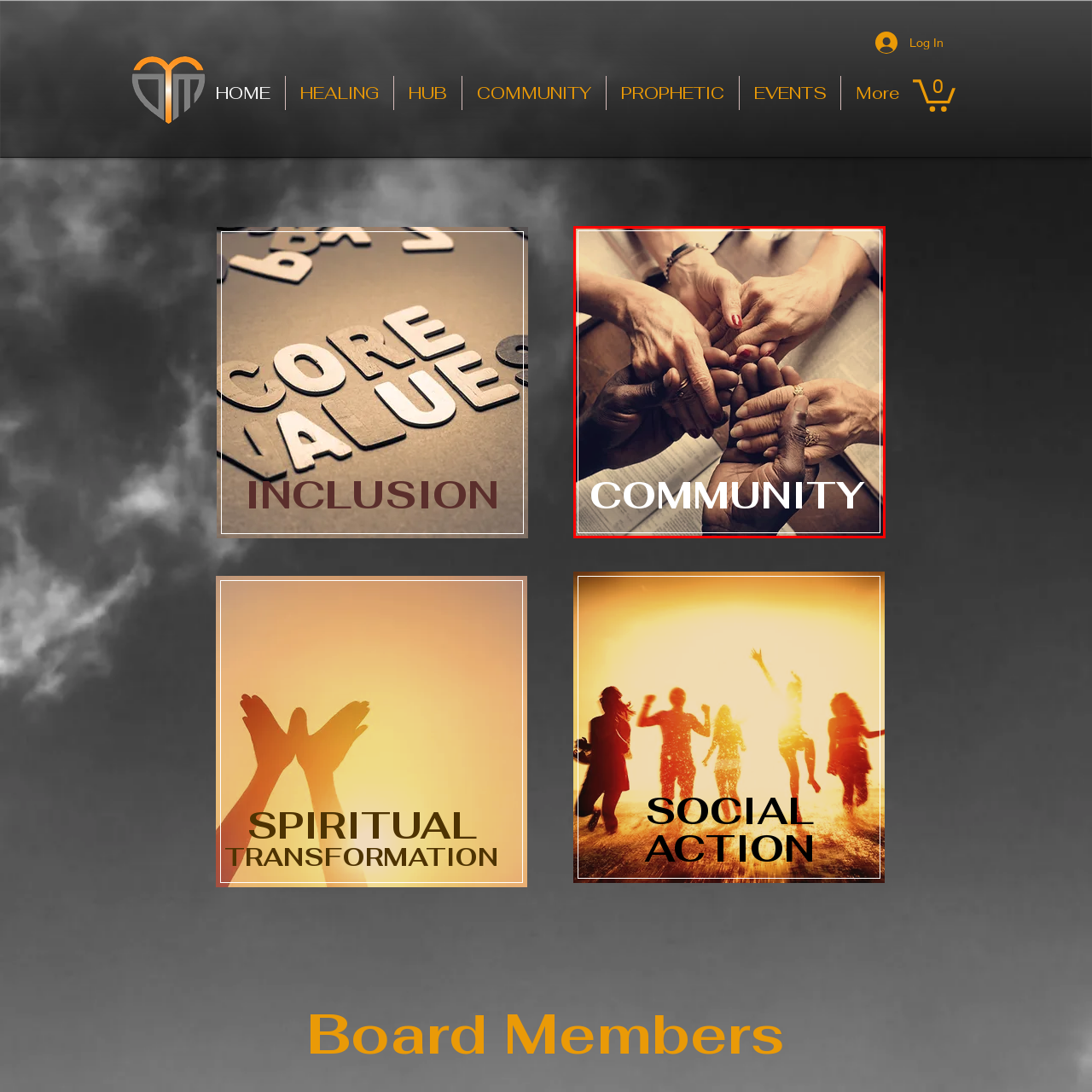Generate an in-depth caption for the image enclosed by the red boundary.

The image captures a powerful moment of unity and togetherness, showcasing multiple hands coming together in a circle. The hands, of varying skin tones and adorned with rings and nail polish, symbolize diversity and collaboration. This visual representation emphasizes the theme of community, highlighting the importance of support, connection, and collective action among individuals. The word "COMMUNITY" is prominently displayed at the bottom, reinforcing the message of inclusion and shared purpose. The background suggests a warm, inviting environment, possibly indicating a gathering or collaboration in a meaningful context.